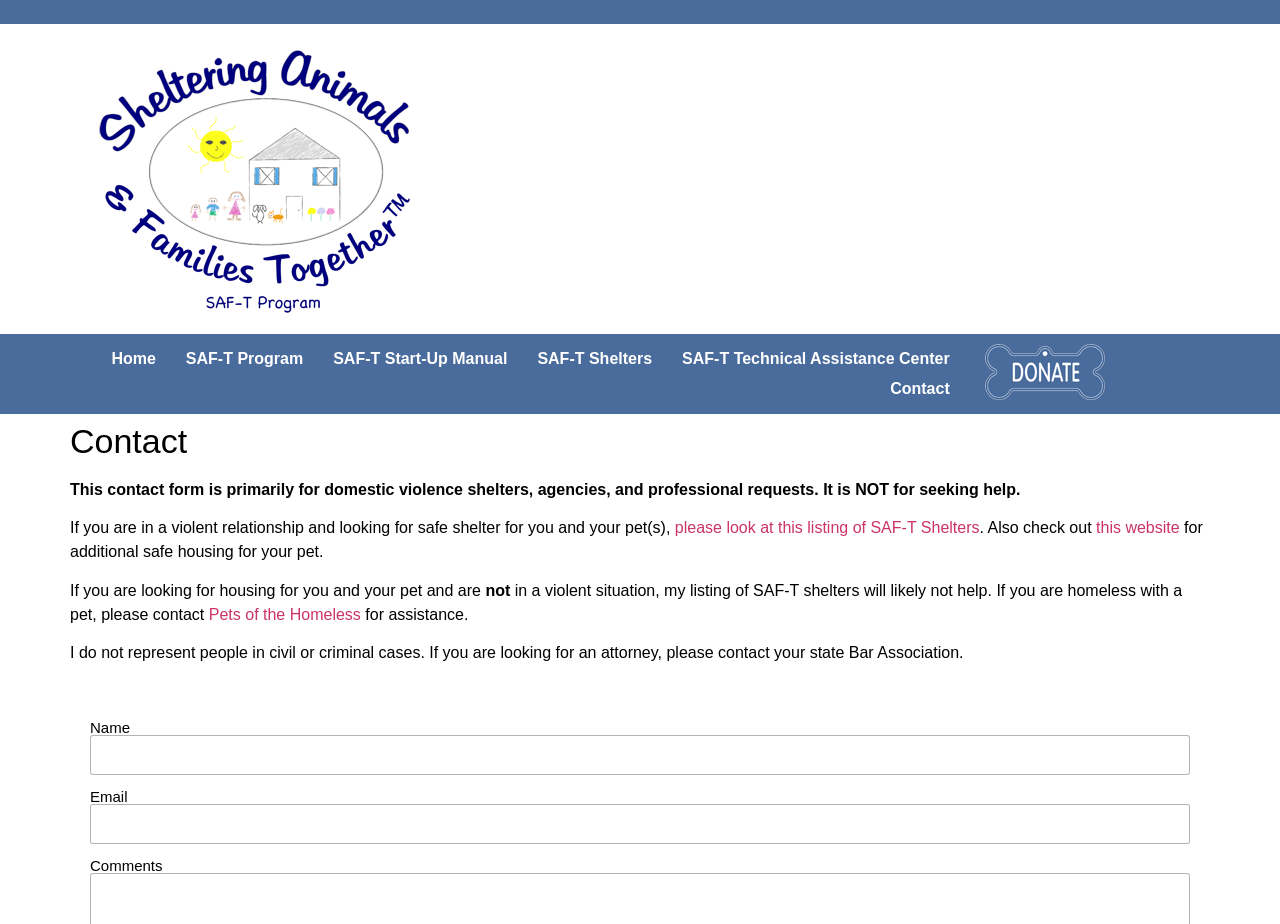Please provide a detailed answer to the question below by examining the image:
What should I do if I am homeless with a pet?

The webpage suggests that if you are homeless with a pet, you should contact Pets of the Homeless for assistance, as the listing of SAF-T shelters will likely not help.